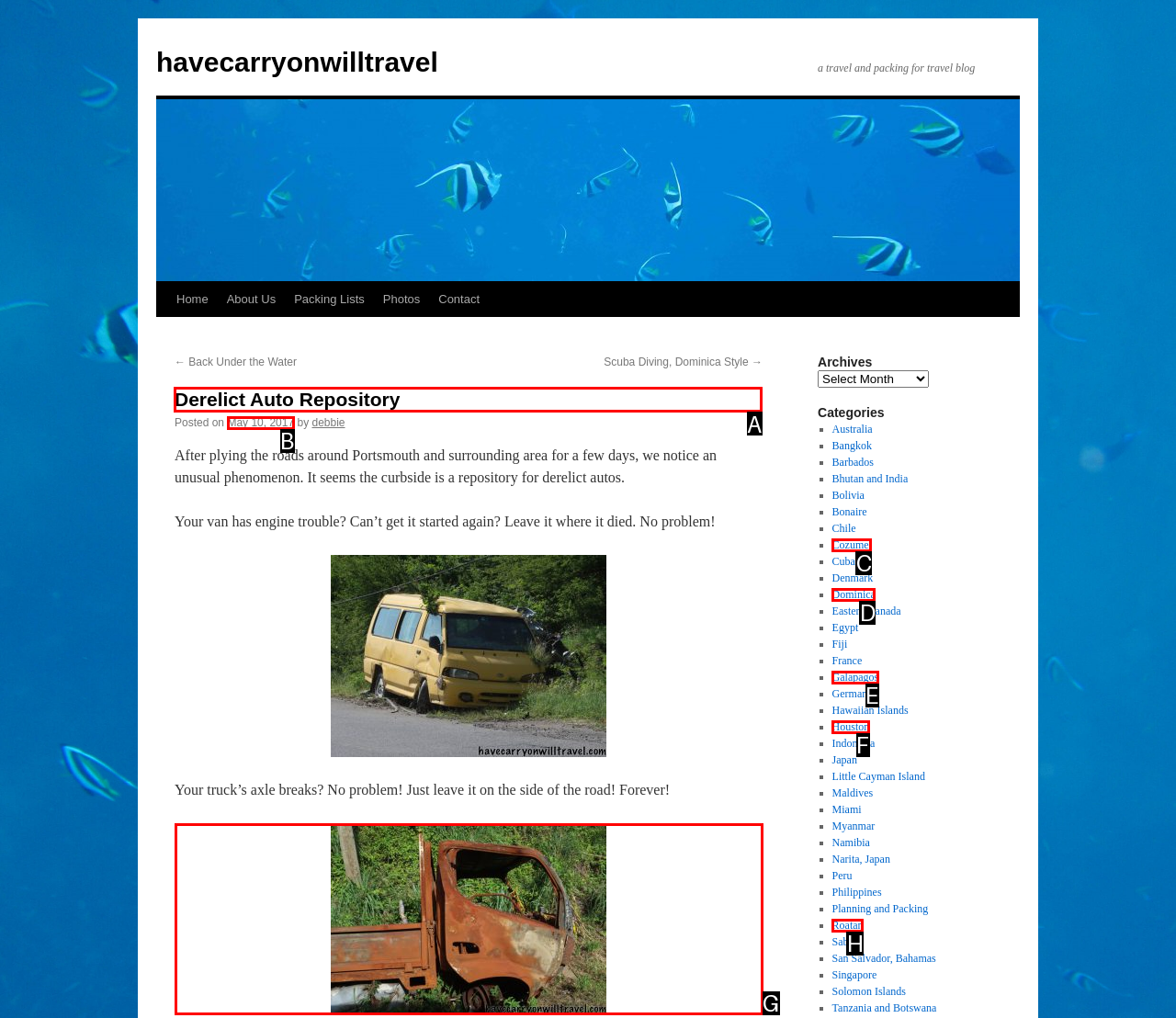Decide which HTML element to click to complete the task: read the article about 'Derelict Auto Repository' Provide the letter of the appropriate option.

A